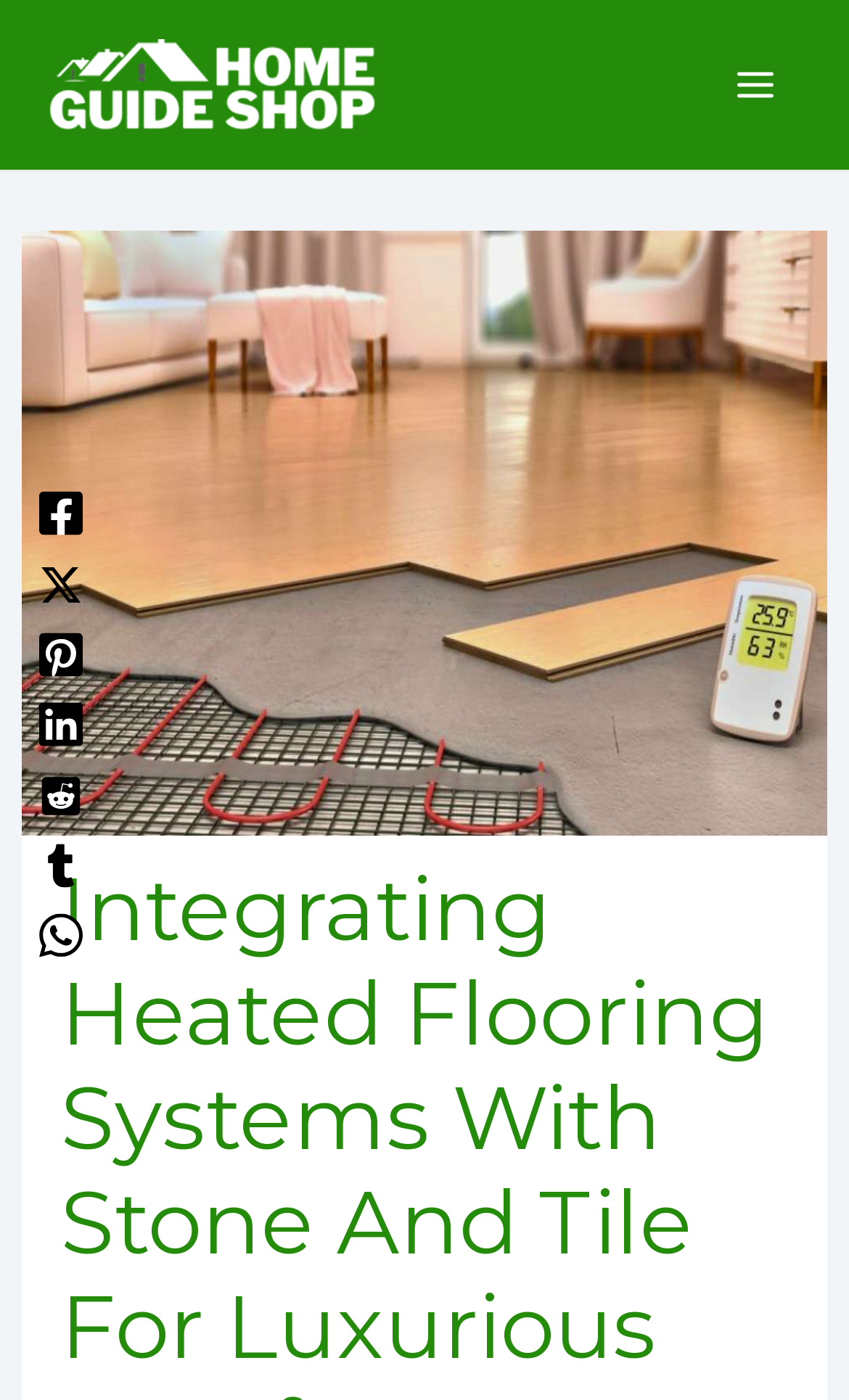Based on the element description aria-label="Facebook", identify the bounding box of the UI element in the given webpage screenshot. The coordinates should be in the format (top-left x, top-left y, bottom-right x, bottom-right y) and must be between 0 and 1.

[0.046, 0.348, 0.097, 0.383]